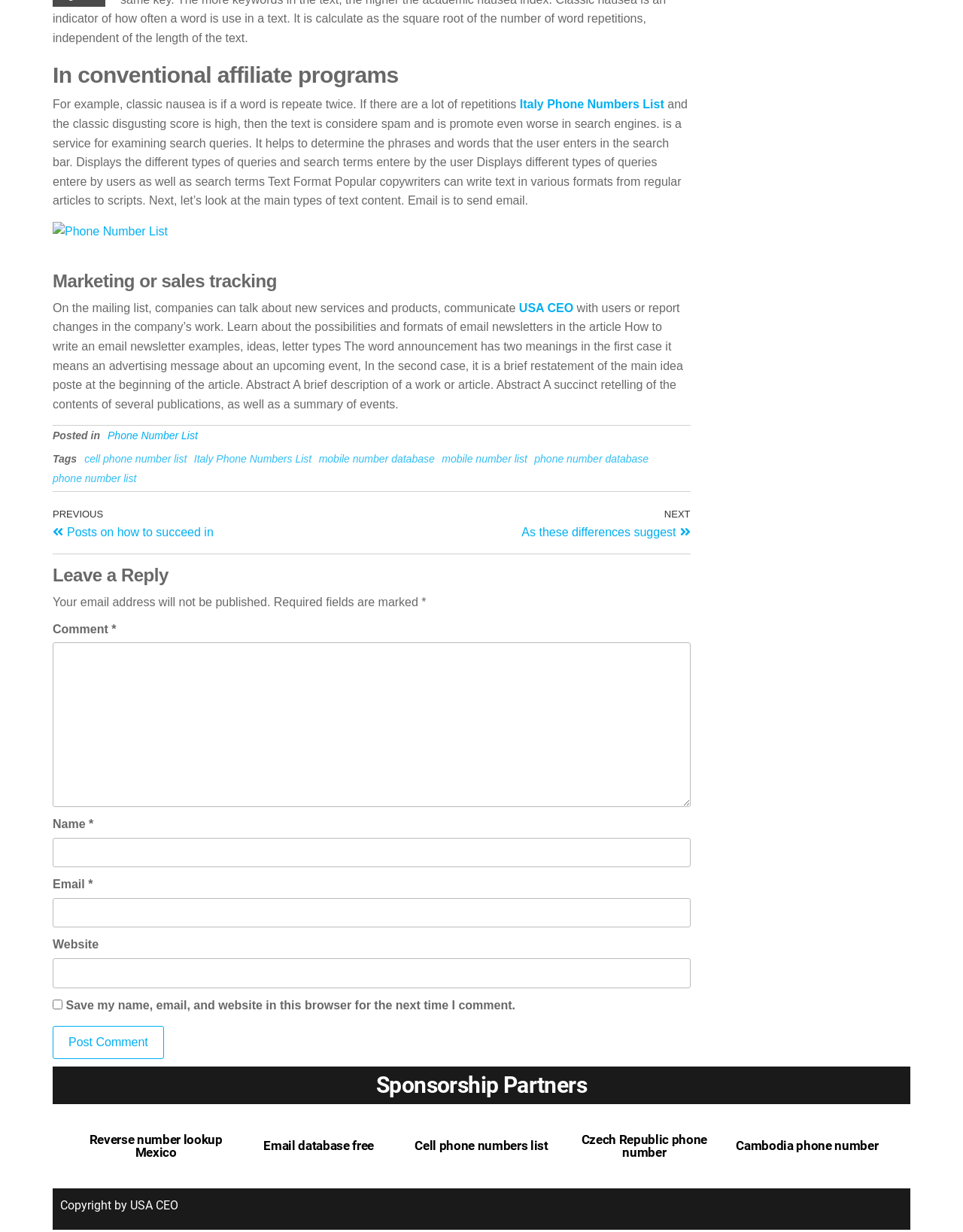Predict the bounding box of the UI element that fits this description: "Czech Republic phone number".

[0.604, 0.919, 0.734, 0.941]